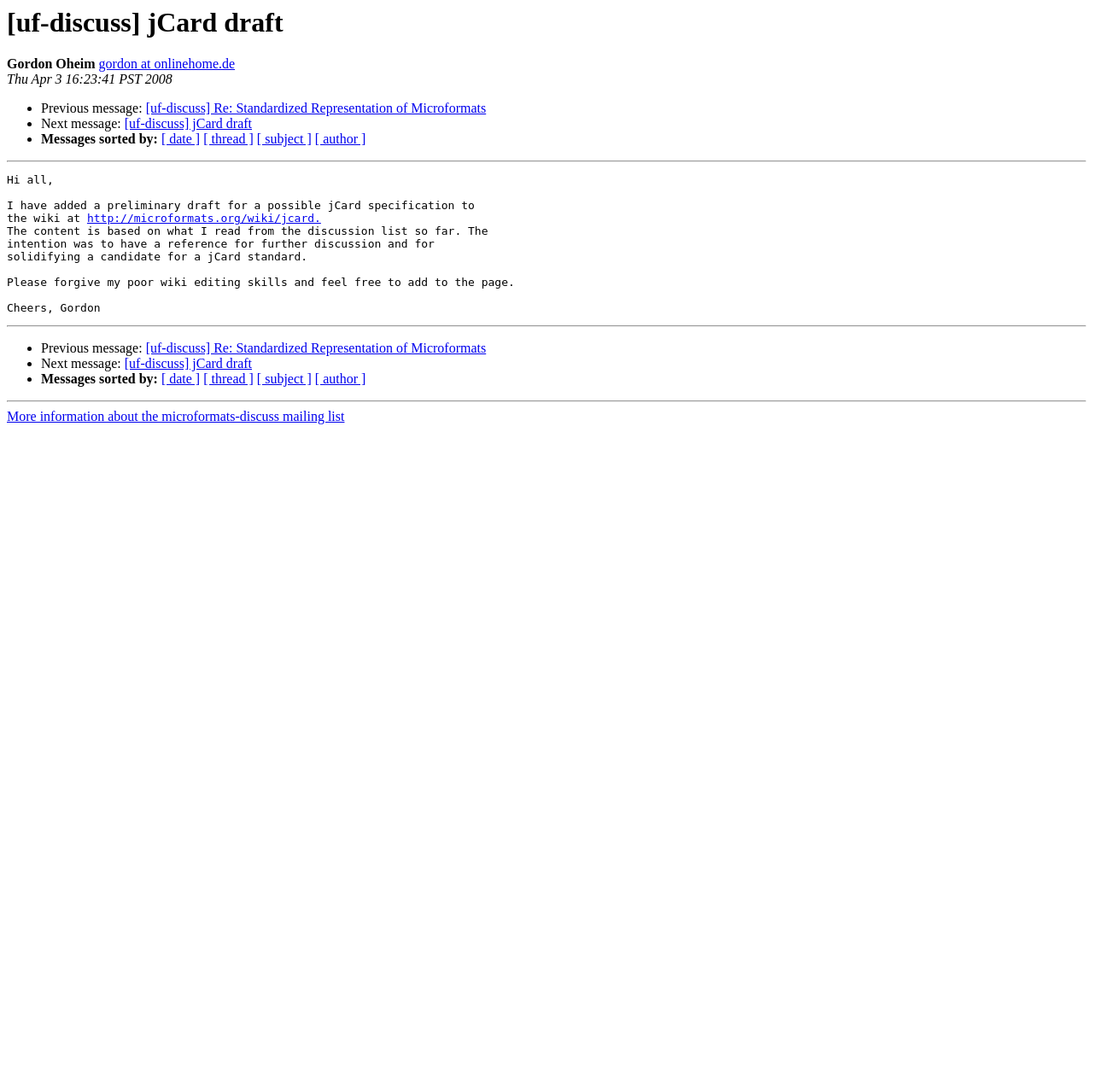Locate the bounding box coordinates of the element that needs to be clicked to carry out the instruction: "Share on Twitter". The coordinates should be given as four float numbers ranging from 0 to 1, i.e., [left, top, right, bottom].

None